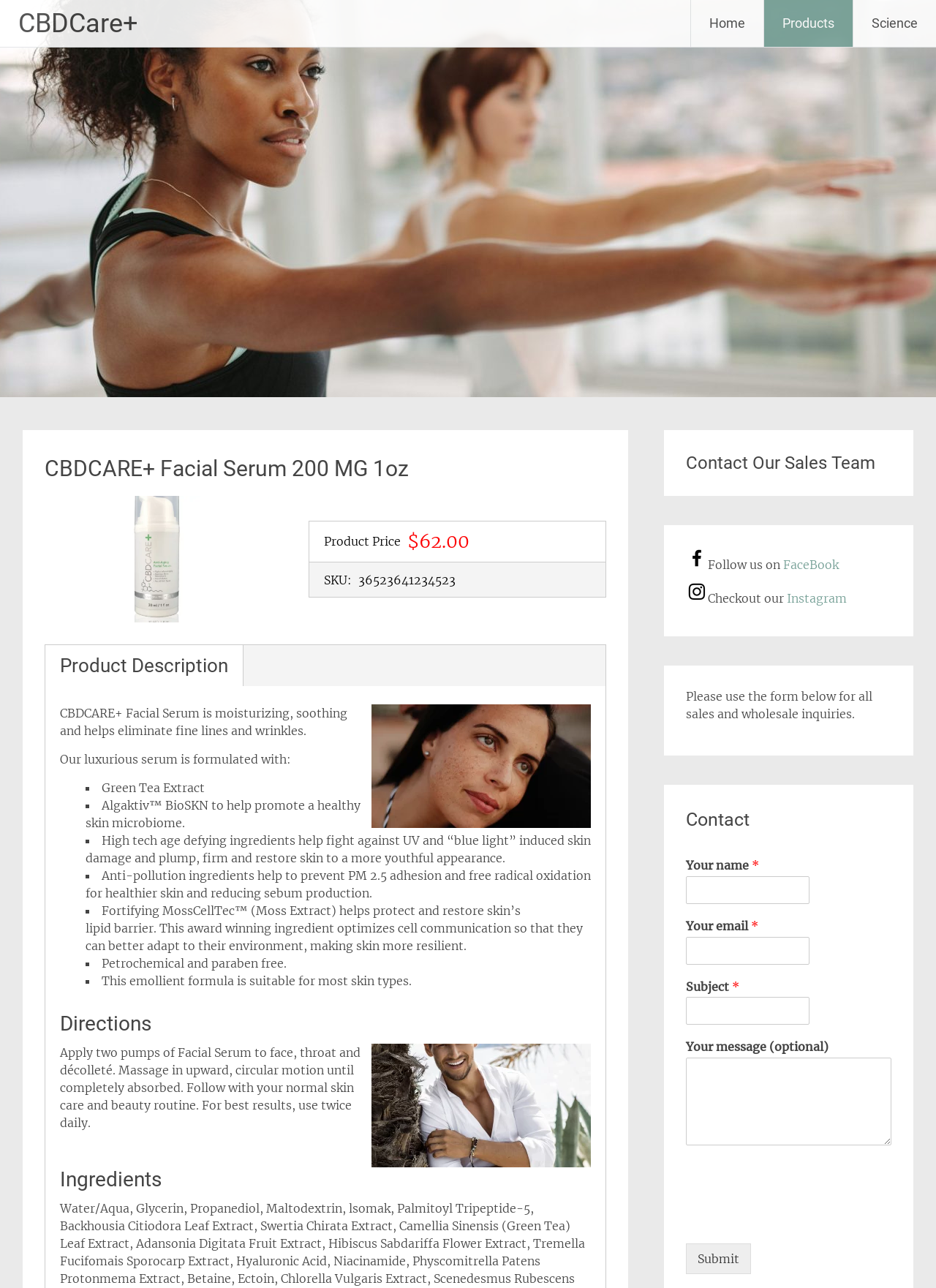Identify the bounding box coordinates for the UI element that matches this description: "parent_node: Your email * name="wpforms[fields][2]"".

[0.733, 0.727, 0.865, 0.749]